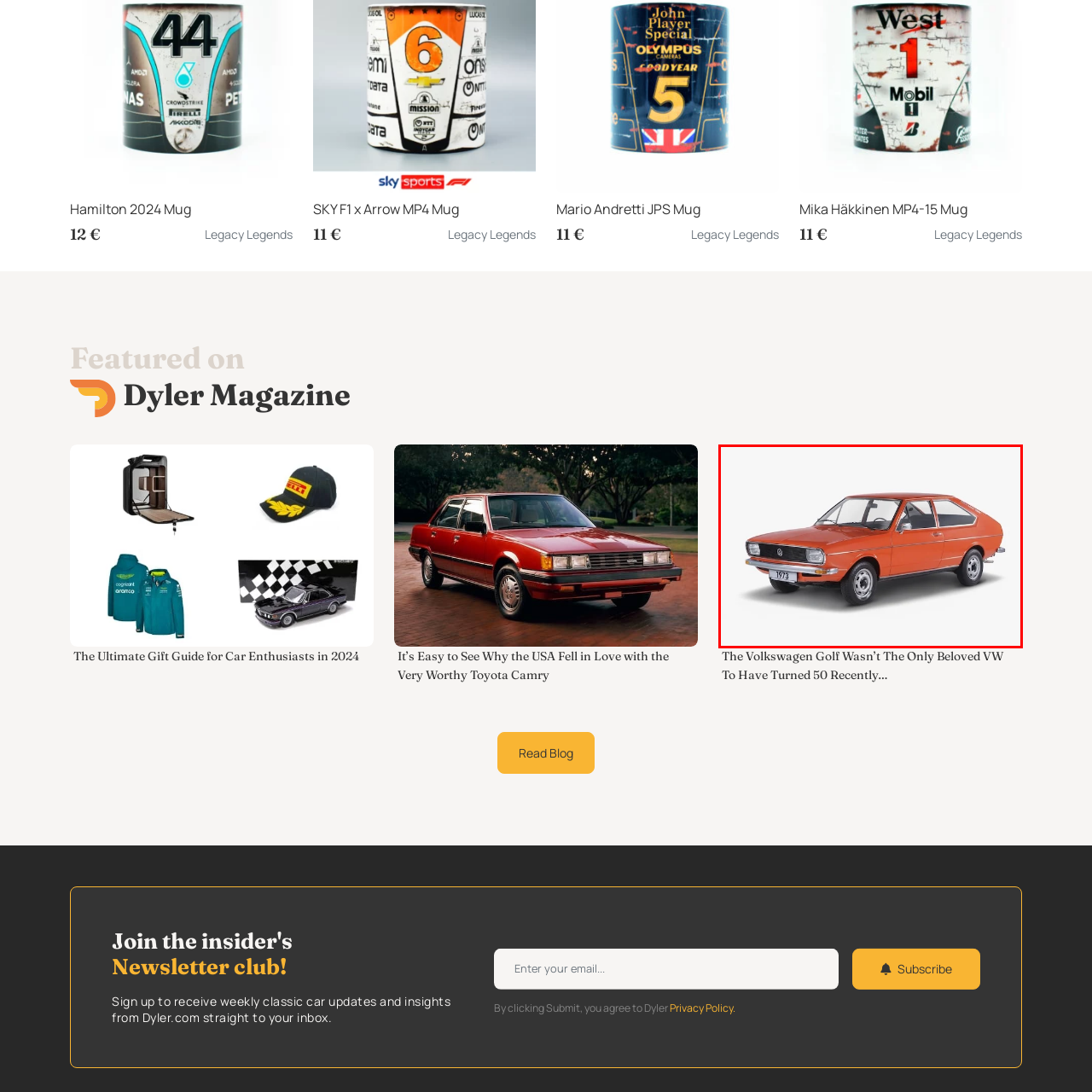Look at the area within the red bounding box, provide a one-word or phrase response to the following question: What is the shape of the headlights?

rounded